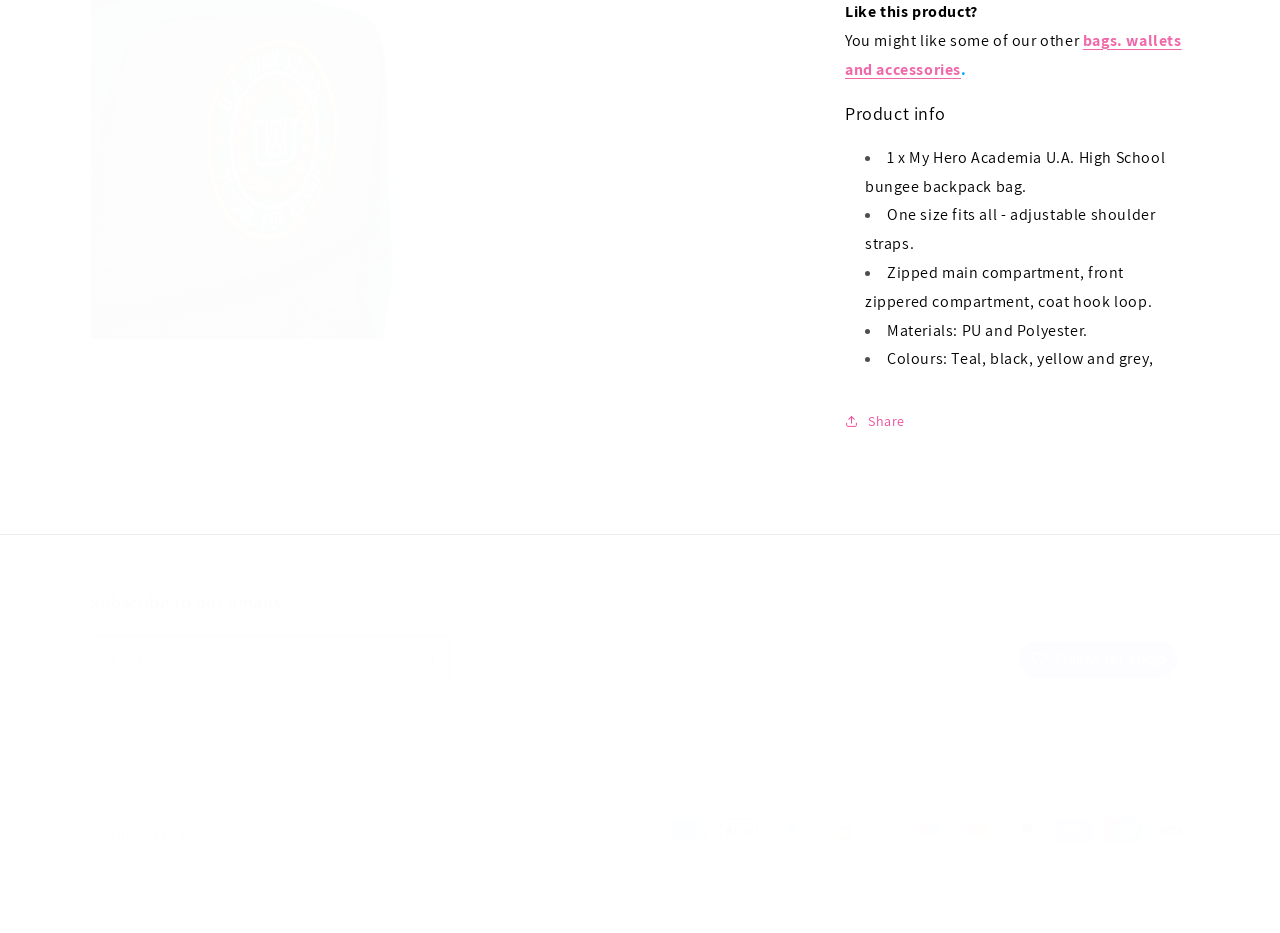Provide a one-word or brief phrase answer to the question:
What is the purpose of the 'Subscribe to our emails' section?

To receive emails